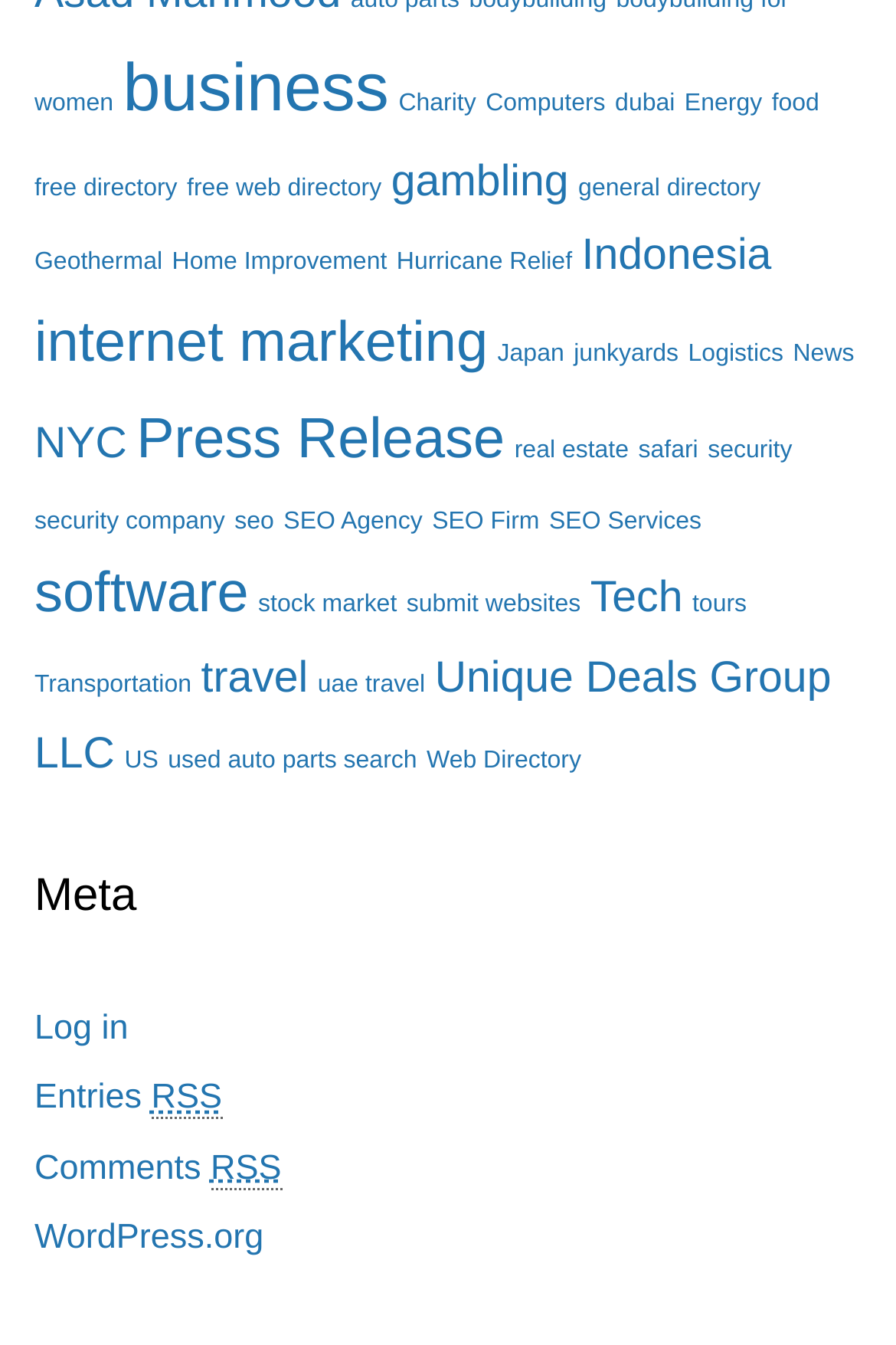Please provide a brief answer to the question using only one word or phrase: 
What is the purpose of the 'submit websites' link?

to submit websites